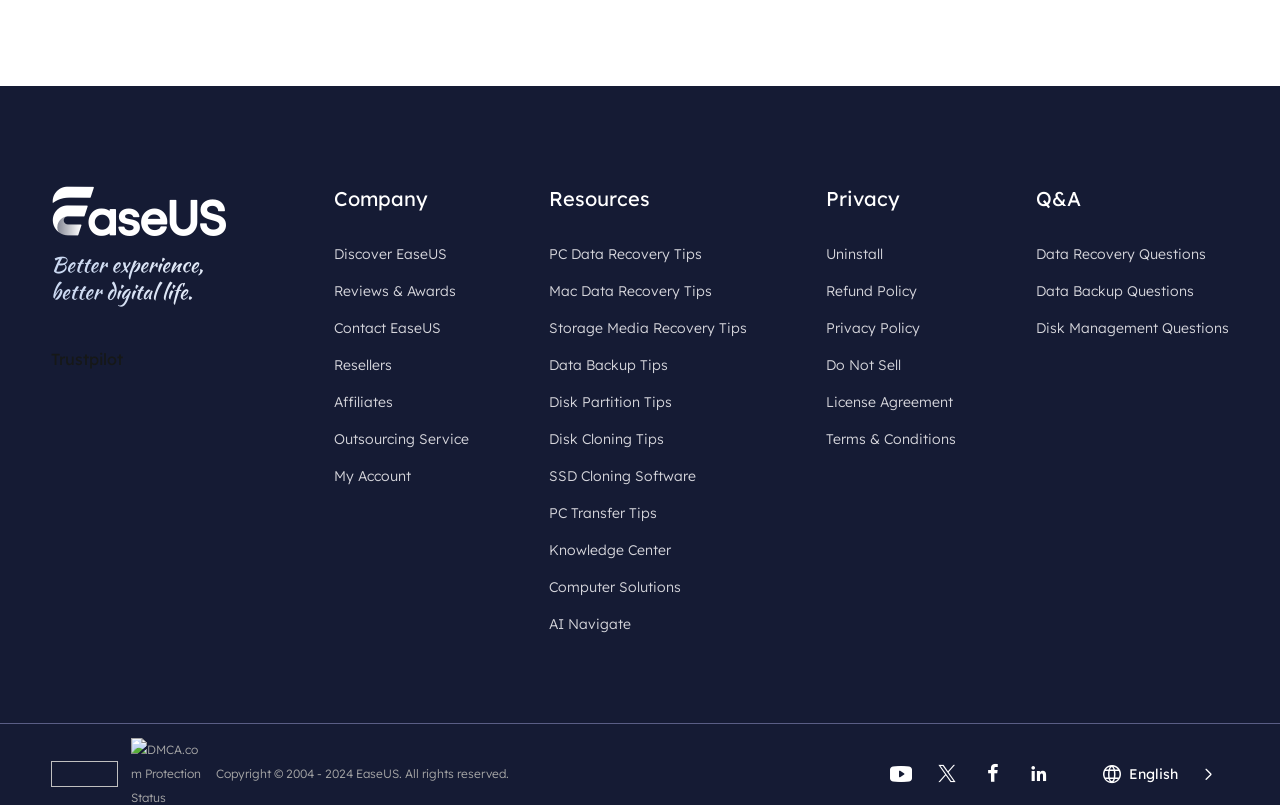Please find the bounding box coordinates of the element that must be clicked to perform the given instruction: "View Reviews & Awards". The coordinates should be four float numbers from 0 to 1, i.e., [left, top, right, bottom].

[0.261, 0.345, 0.356, 0.378]